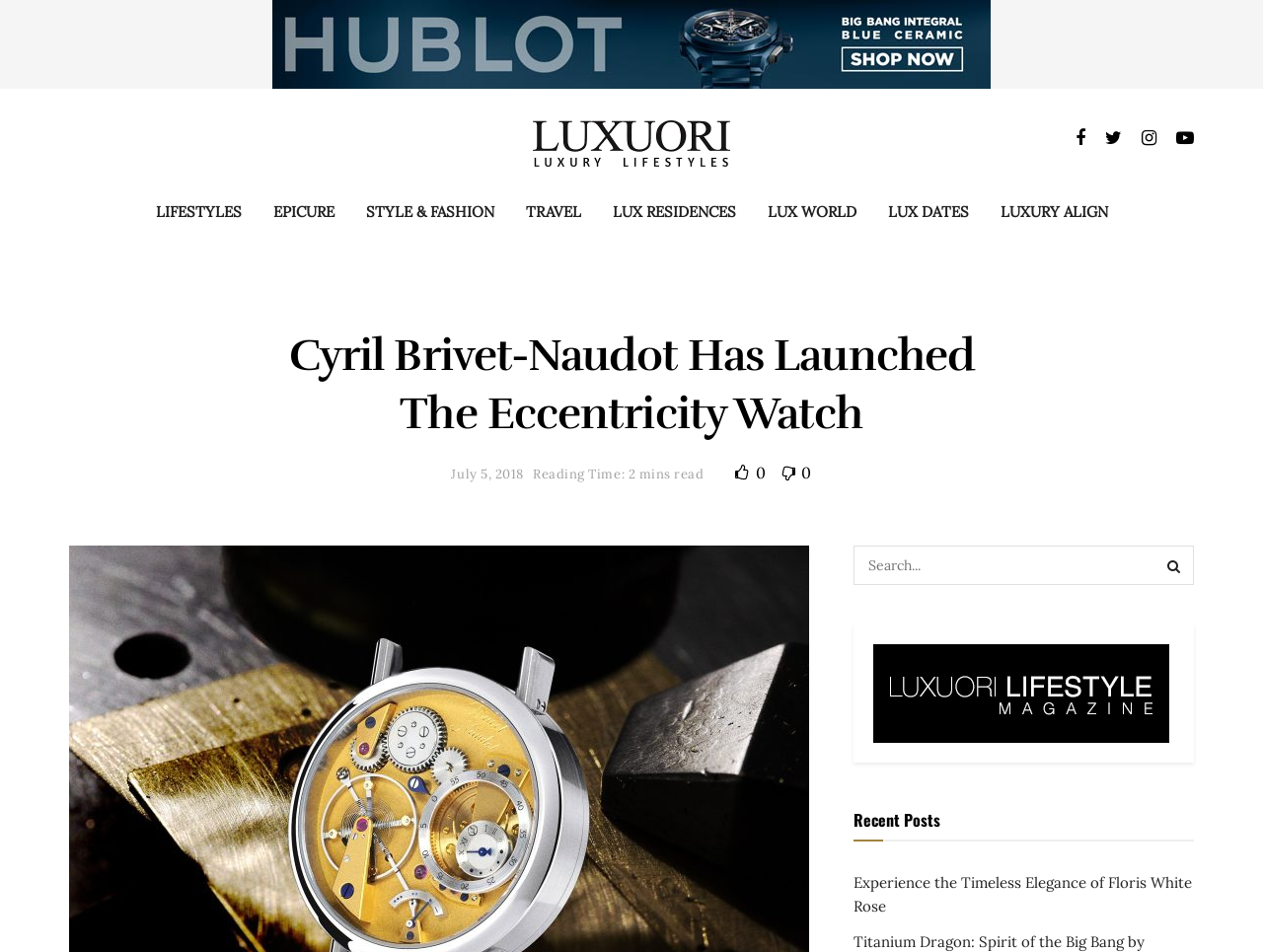Determine the bounding box for the UI element that matches this description: "aria-label="Search Button"".

[0.914, 0.573, 0.945, 0.615]